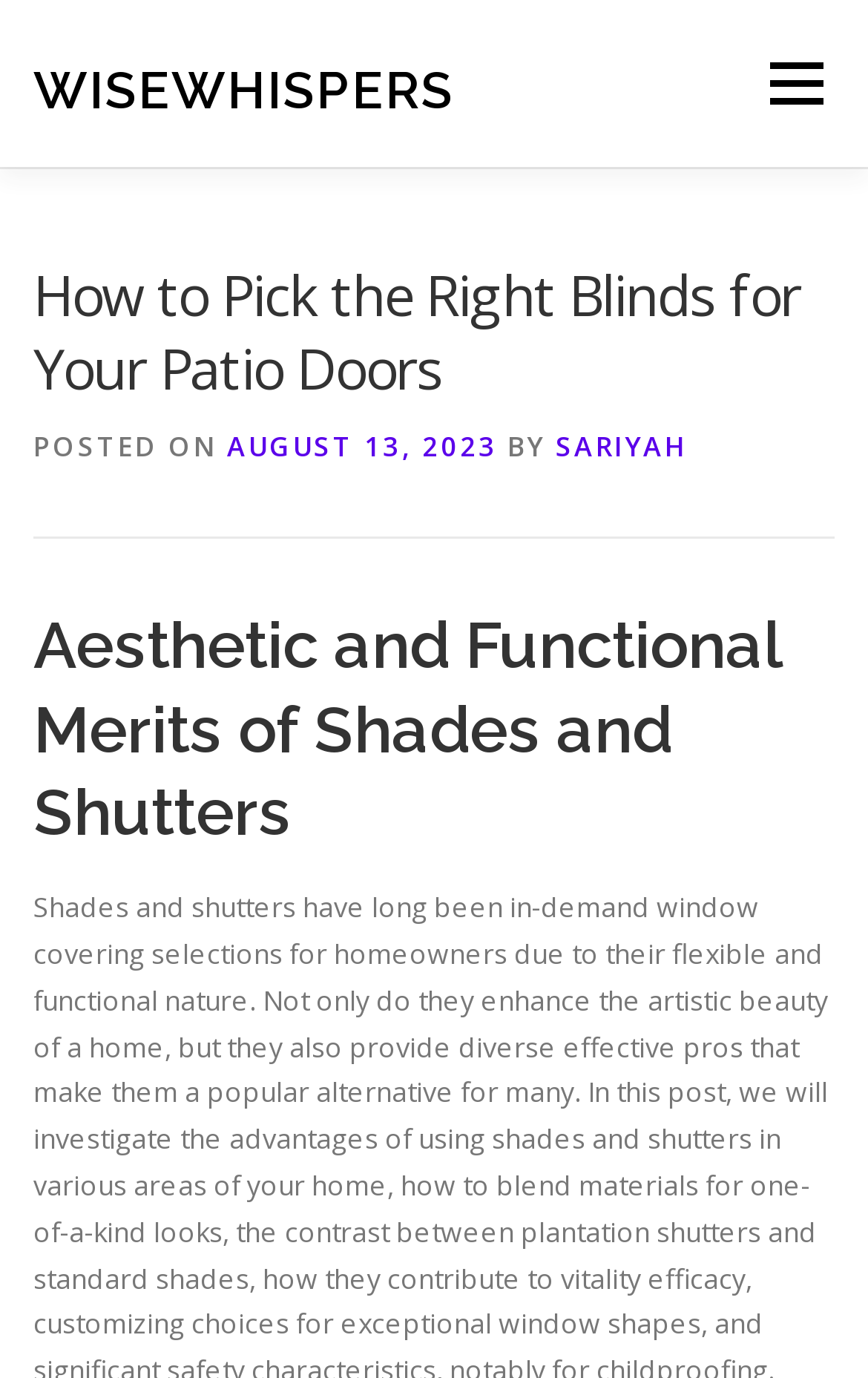What is the purpose of the link 'Contact'?
Based on the visual details in the image, please answer the question thoroughly.

I inferred the purpose of the link 'Contact' by its name, which suggests that it leads to a page or form where users can contact the website or its administrators.